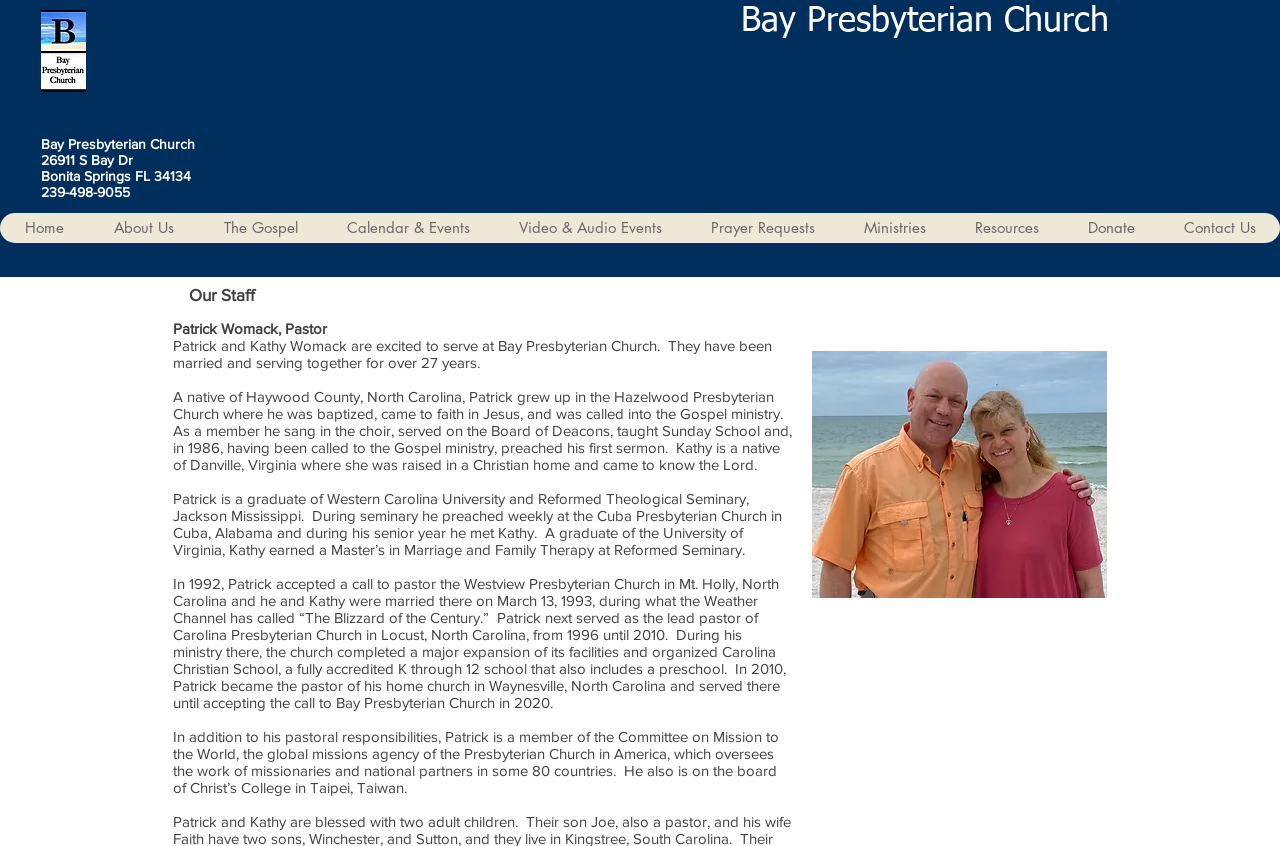Find the bounding box coordinates for the area you need to click to carry out the instruction: "Click on Home". The coordinates should be four float numbers between 0 and 1, indicated as [left, top, right, bottom].

[0.0, 0.252, 0.069, 0.287]